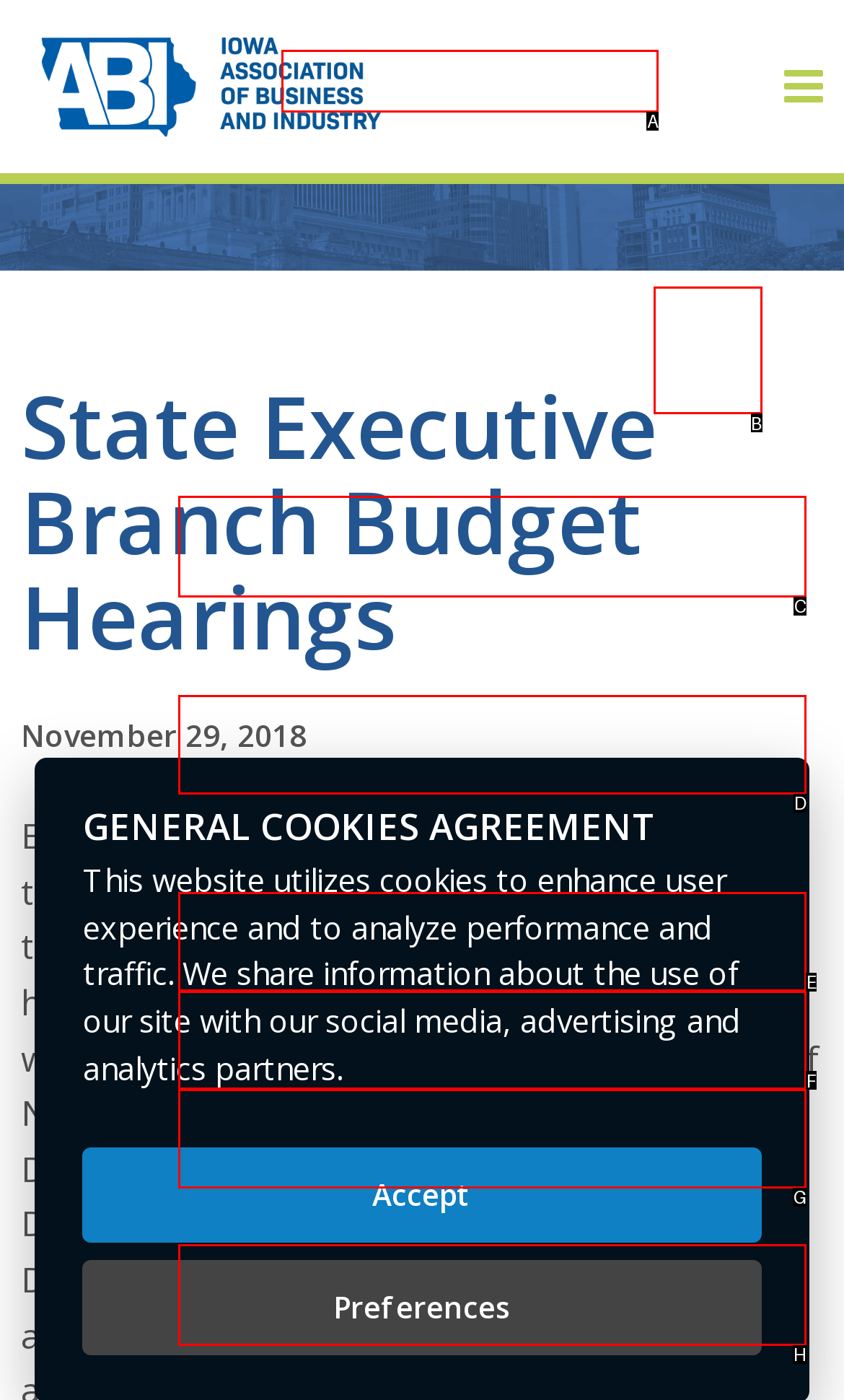Please indicate which HTML element should be clicked to fulfill the following task: Click the Member Login button. Provide the letter of the selected option.

A